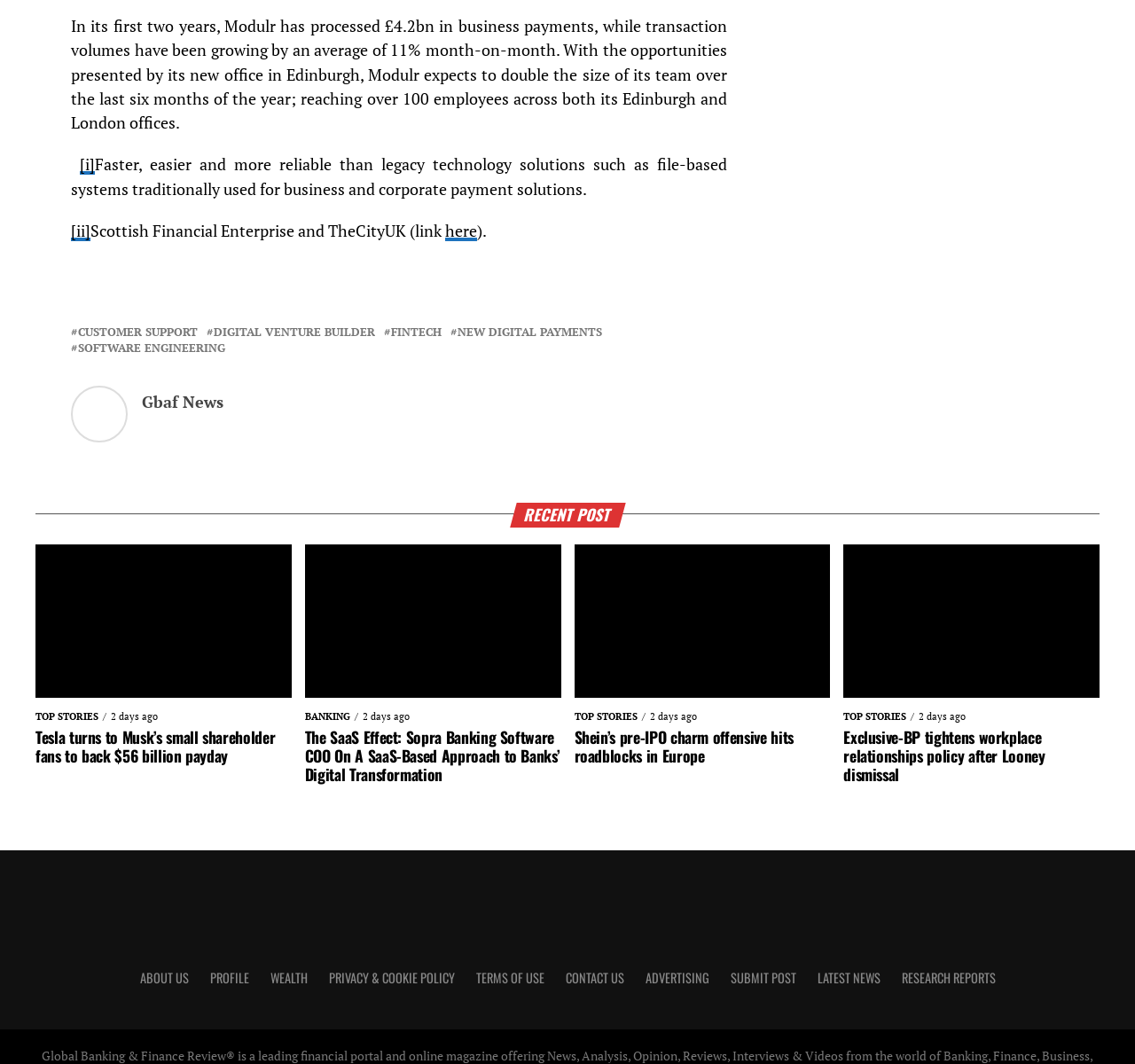Specify the bounding box coordinates of the area to click in order to execute this command: 'Go to Global Banking | Finance'. The coordinates should consist of four float numbers ranging from 0 to 1, and should be formatted as [left, top, right, bottom].

[0.445, 0.849, 0.555, 0.867]